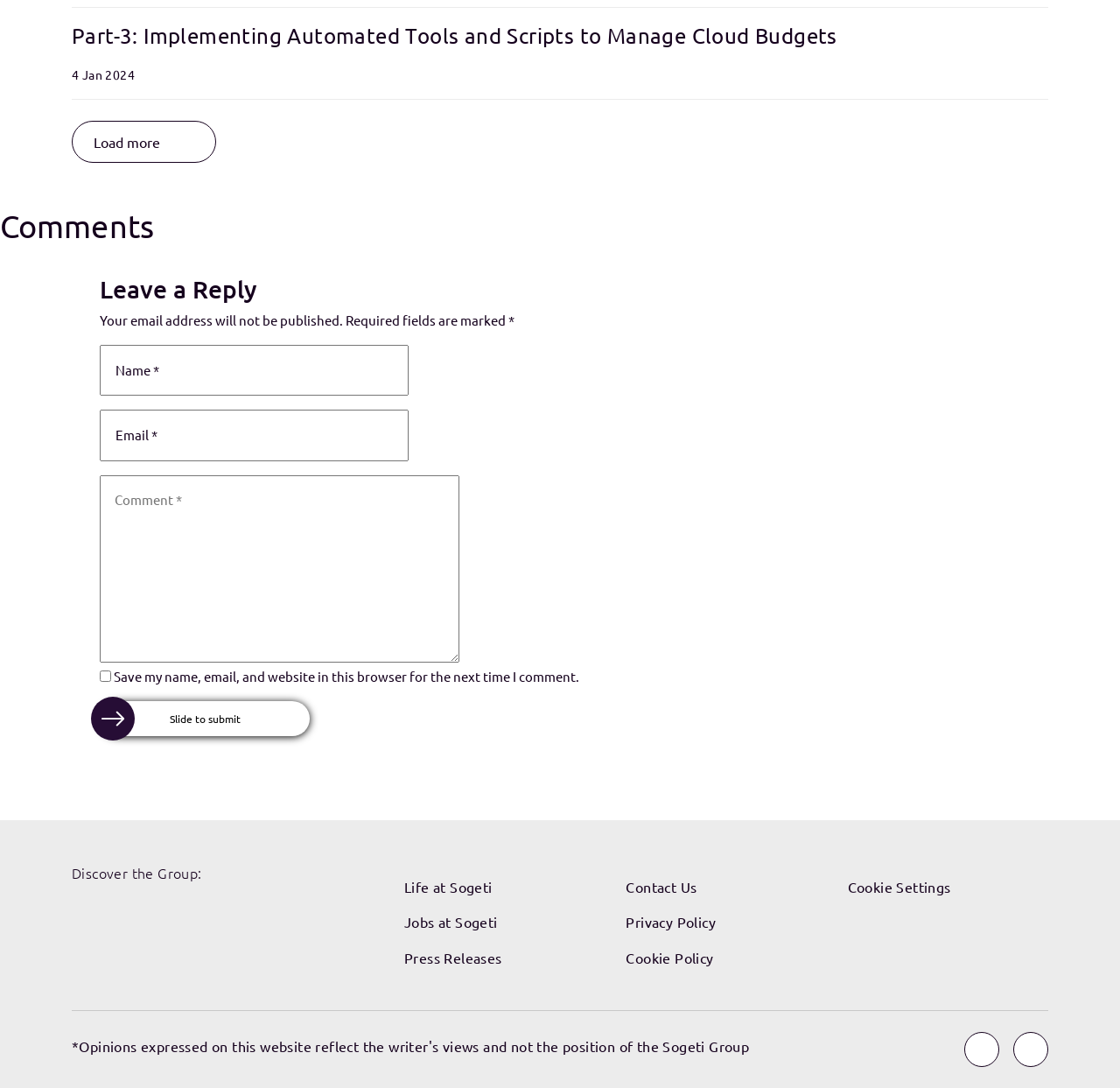Identify the bounding box coordinates for the element you need to click to achieve the following task: "Click on the 'Load more' button". Provide the bounding box coordinates as four float numbers between 0 and 1, in the form [left, top, right, bottom].

[0.064, 0.111, 0.193, 0.149]